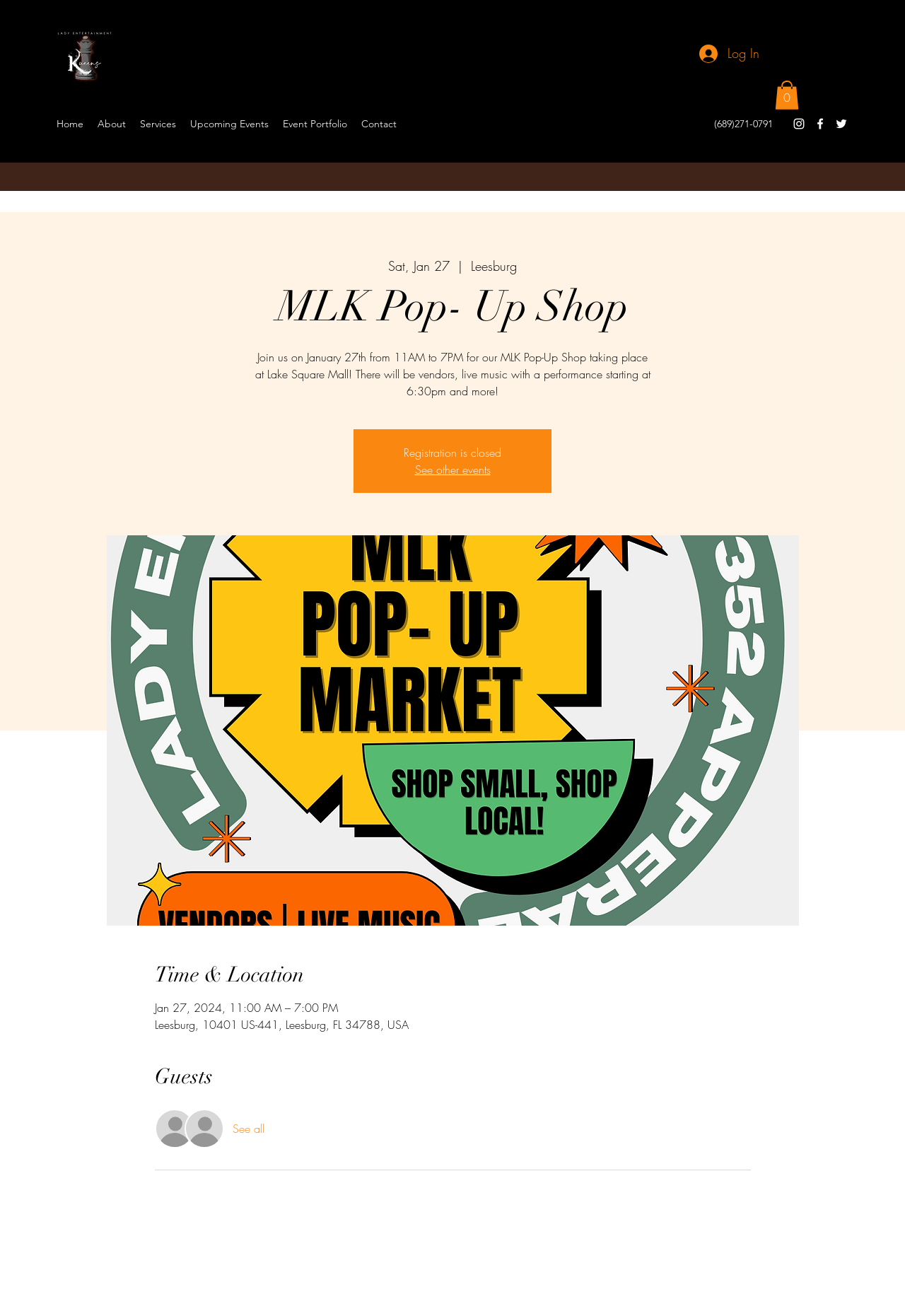Analyze and describe the webpage in a detailed narrative.

The webpage is about an event called "MLK Pop-Up Shop" organized by Lady Entertainment. At the top left corner, there is a small image of a Facebook event poster. Below it, there is a navigation menu with links to different sections of the website, including "Home", "About", "Services", "Upcoming Events", "Event Portfolio", and "Contact".

On the top right corner, there is a phone number "(689)271-0791" and a social media bar with links to Instagram, Facebook, and Twitter, each represented by its respective icon.

In the main content area, there is a button to log in and a cart icon with 0 items. Below it, there is a section dedicated to the MLK Pop-Up Shop event. The event title "MLK Pop- Up Shop" is displayed prominently, followed by a description of the event: "Join us on January 27th from 11AM to 7PM for our MLK Pop-Up Shop taking place at Lake Square Mall! There will be vendors, live music with a performance starting at 6:30pm and more!".

Below the event description, there is a notice that registration is closed. There is also a link to "See other events" and a large image related to the event. The event details are organized into sections, including "Time & Location", which lists the date, time, and address of the event, and "Guests", which has a link to "See all" guests attending the event.

Overall, the webpage is focused on promoting the MLK Pop-Up Shop event and providing details about the event to potential attendees.